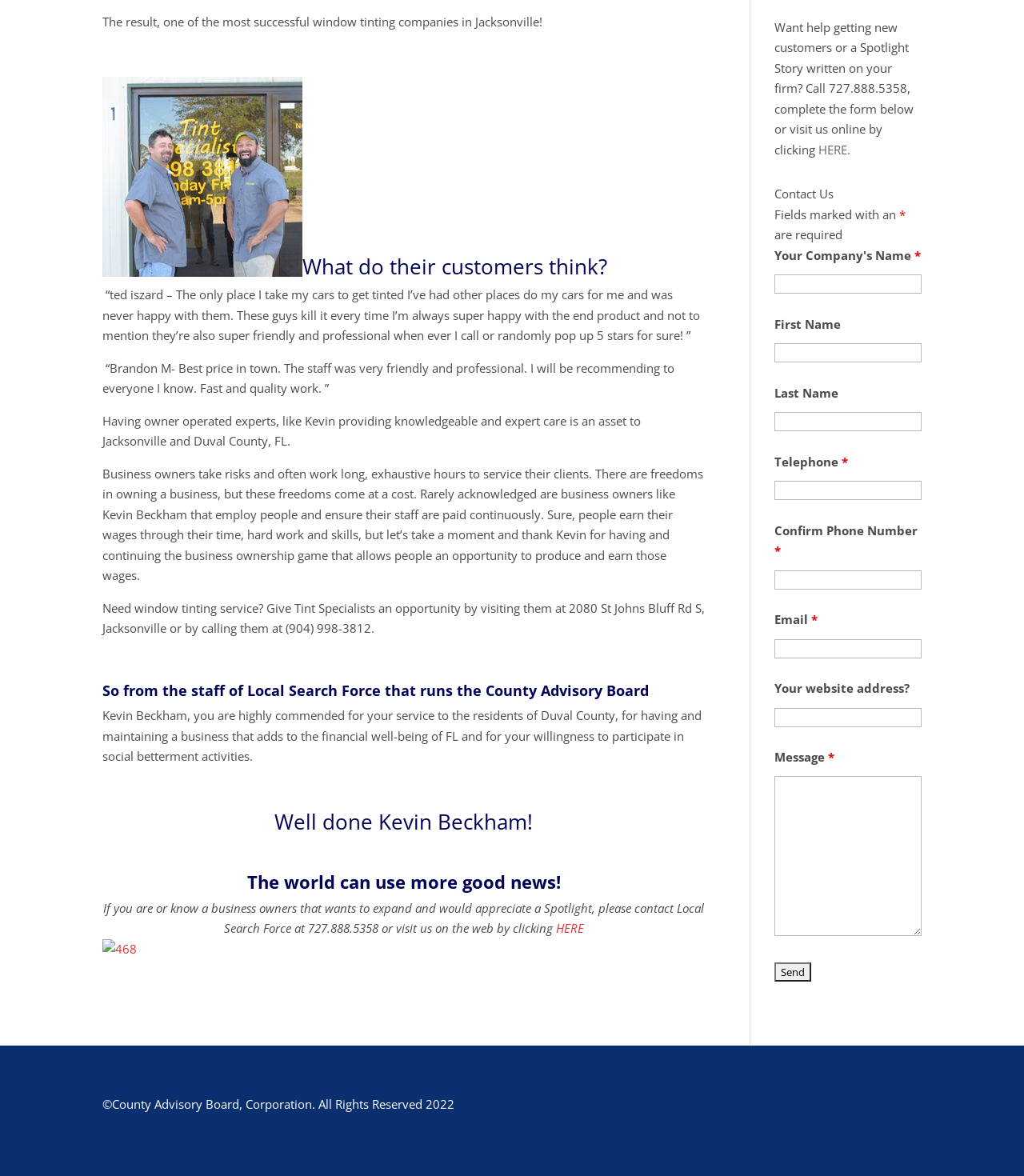Please provide the bounding box coordinate of the region that matches the element description: aria-describedby="nf-error-73" name="nf-field-73". Coordinates should be in the format (top-left x, top-left y, bottom-right x, bottom-right y) and all values should be between 0 and 1.

[0.756, 0.485, 0.9, 0.501]